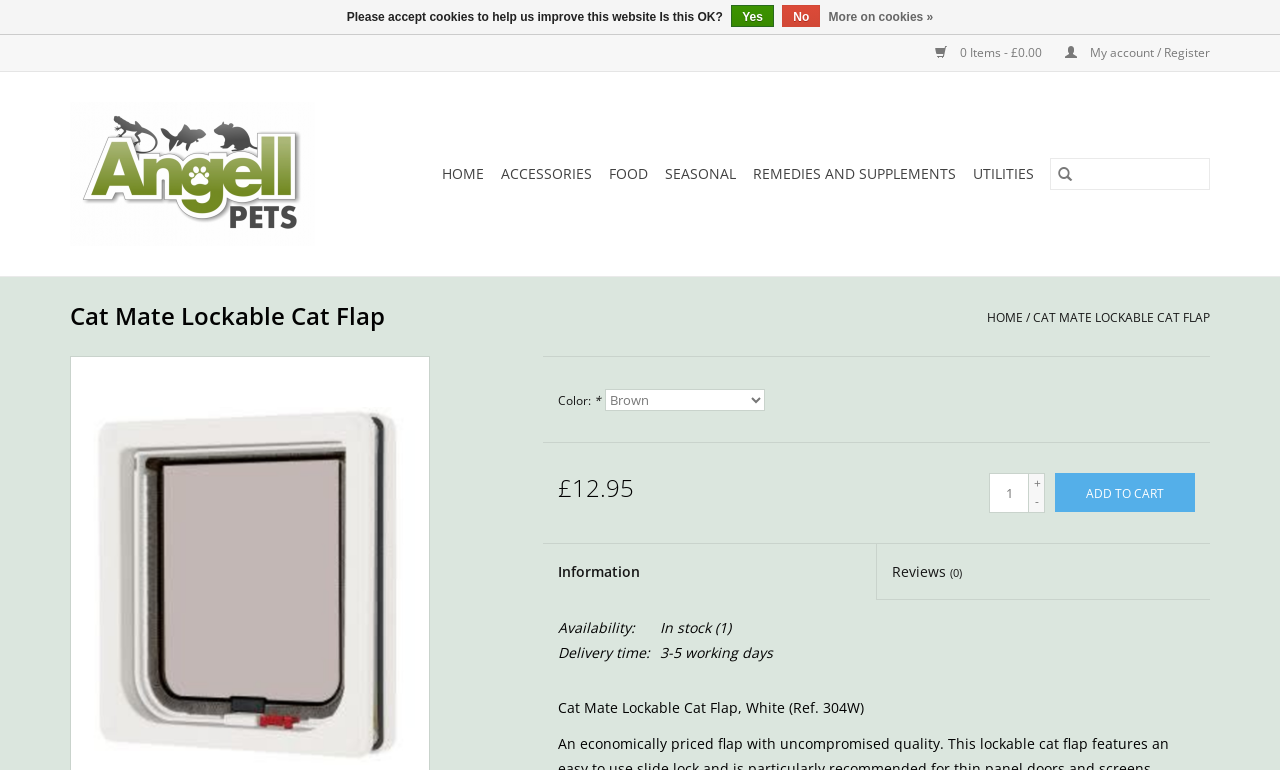Use a single word or phrase to answer the question:
How many reviews does this product have?

0